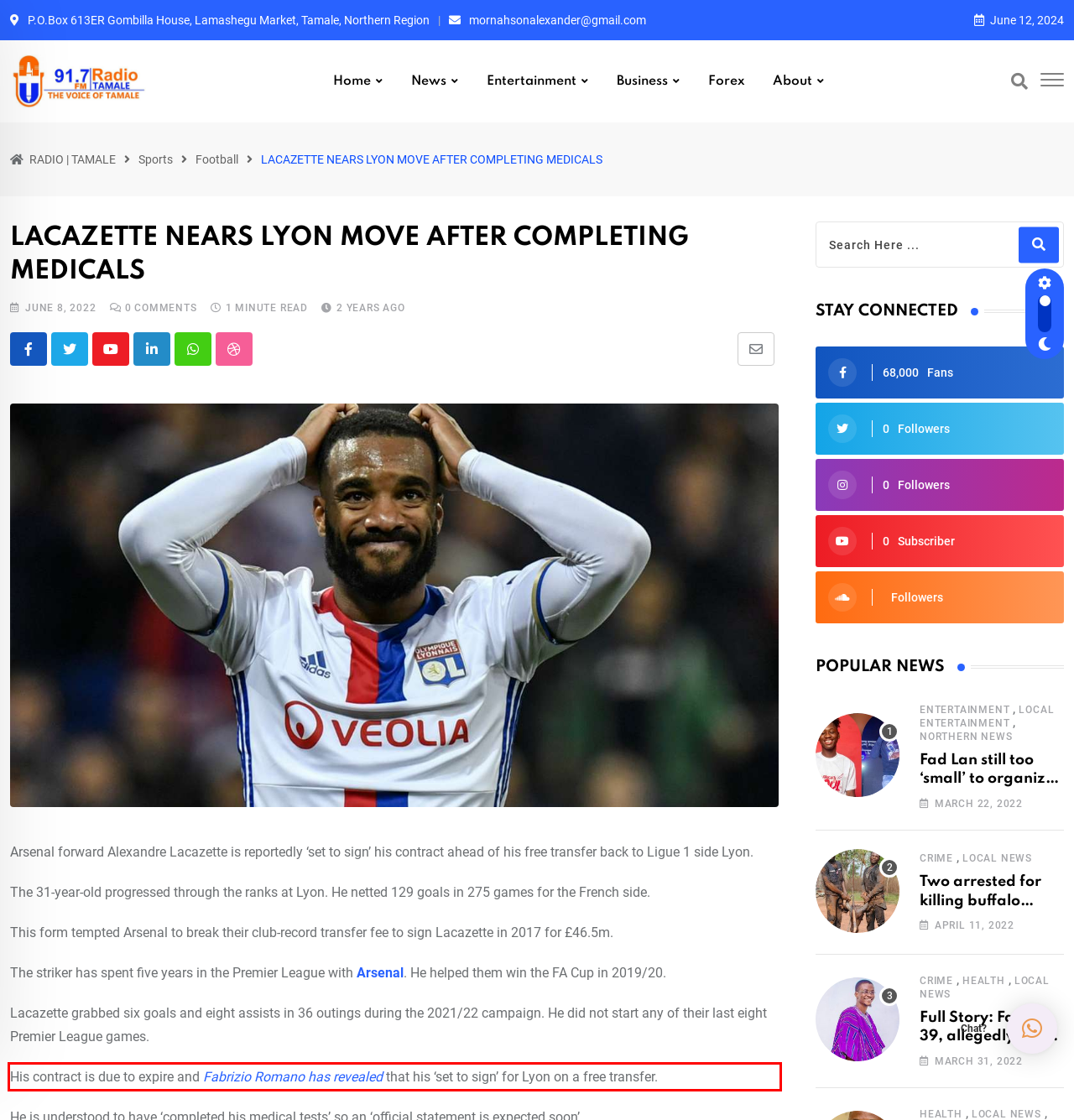Analyze the webpage screenshot and use OCR to recognize the text content in the red bounding box.

His contract is due to expire and Fabrizio Romano has revealed that his ‘set to sign’ for Lyon on a free transfer.